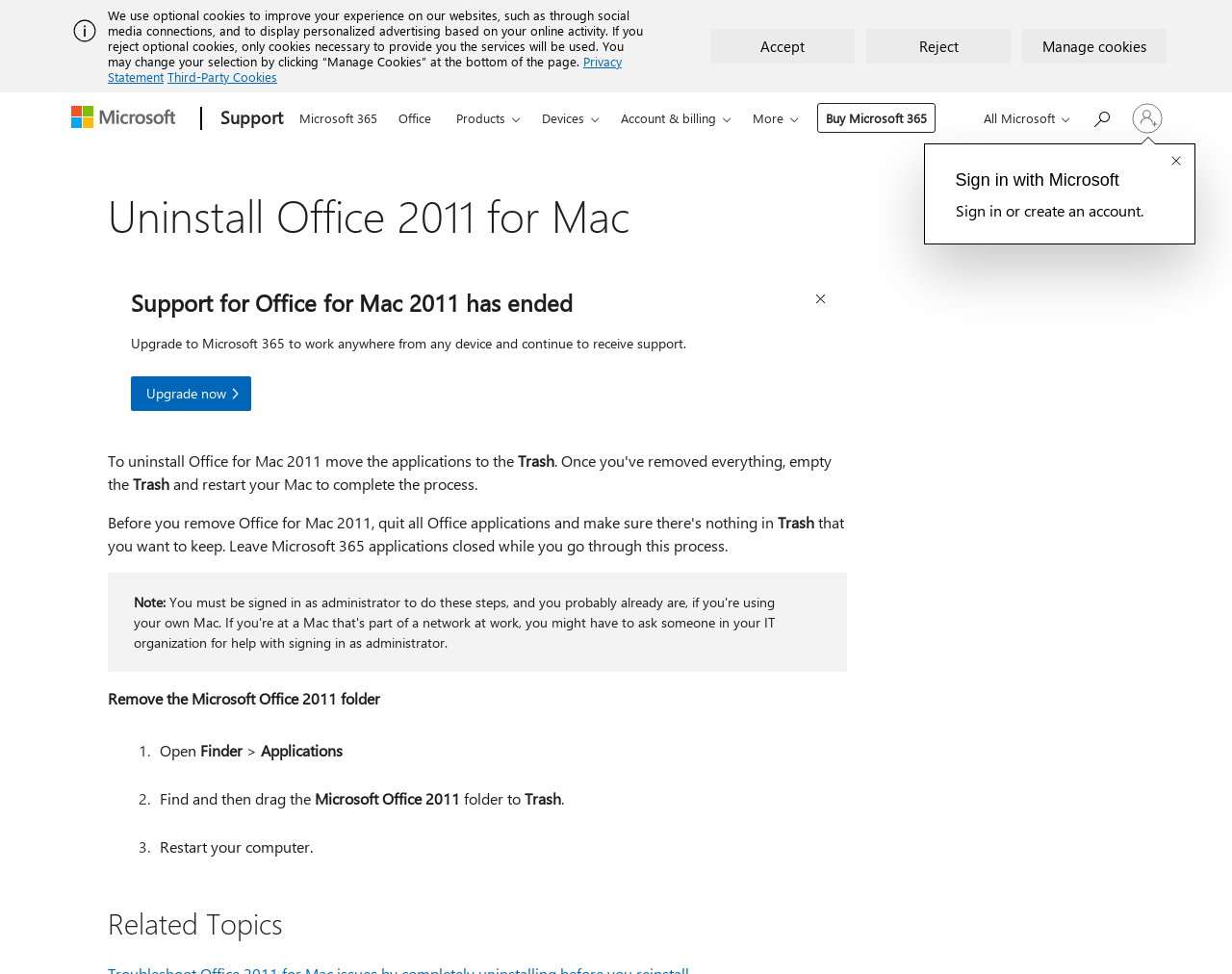What should you do with the Microsoft Office 2011 folder?
Using the visual information, answer the question in a single word or phrase.

Drag it to Trash